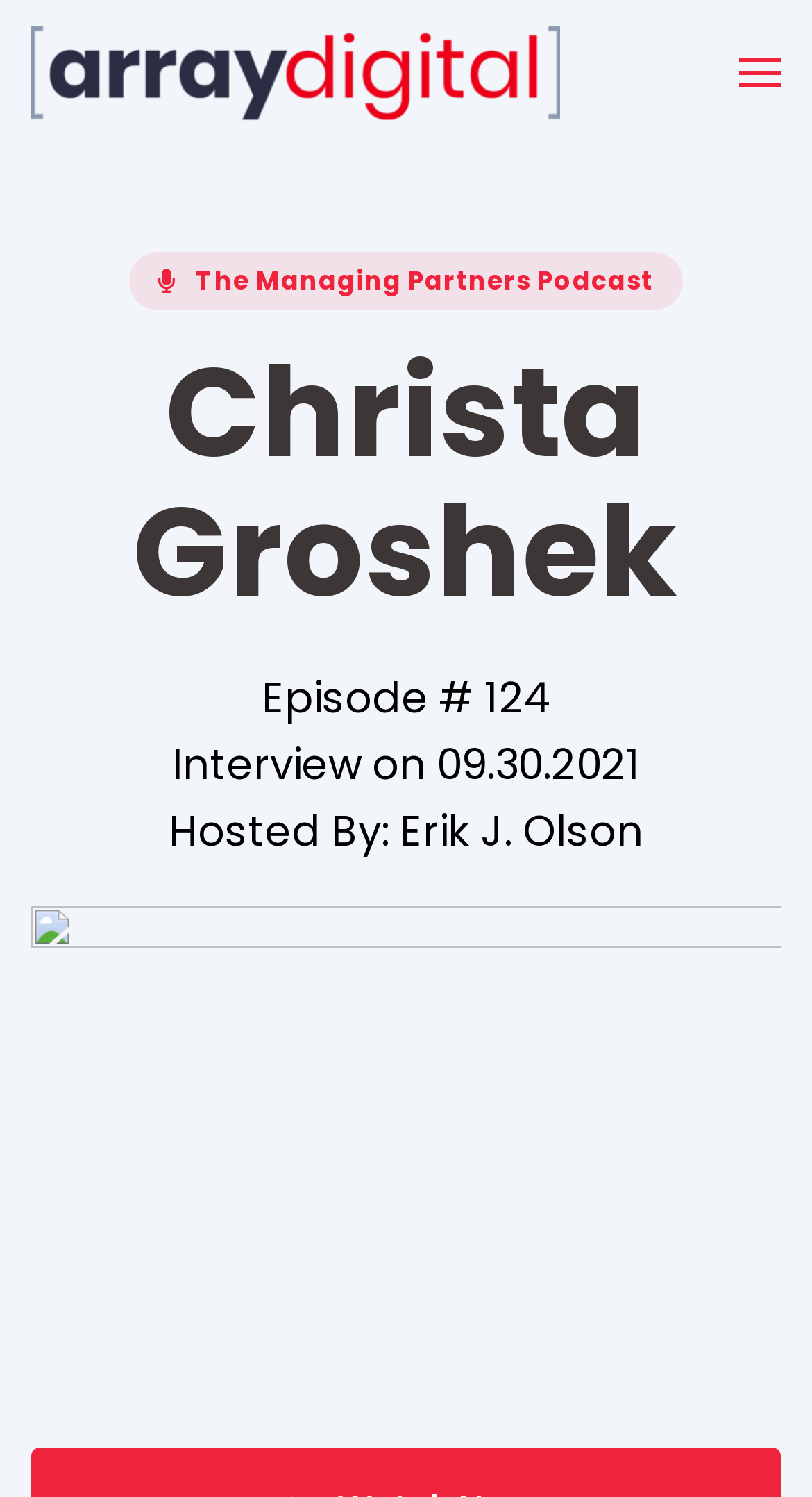Identify the bounding box of the UI element described as follows: "aria-label="Open menu"". Provide the coordinates as four float numbers in the range of 0 to 1 [left, top, right, bottom].

[0.91, 0.0, 0.962, 0.097]